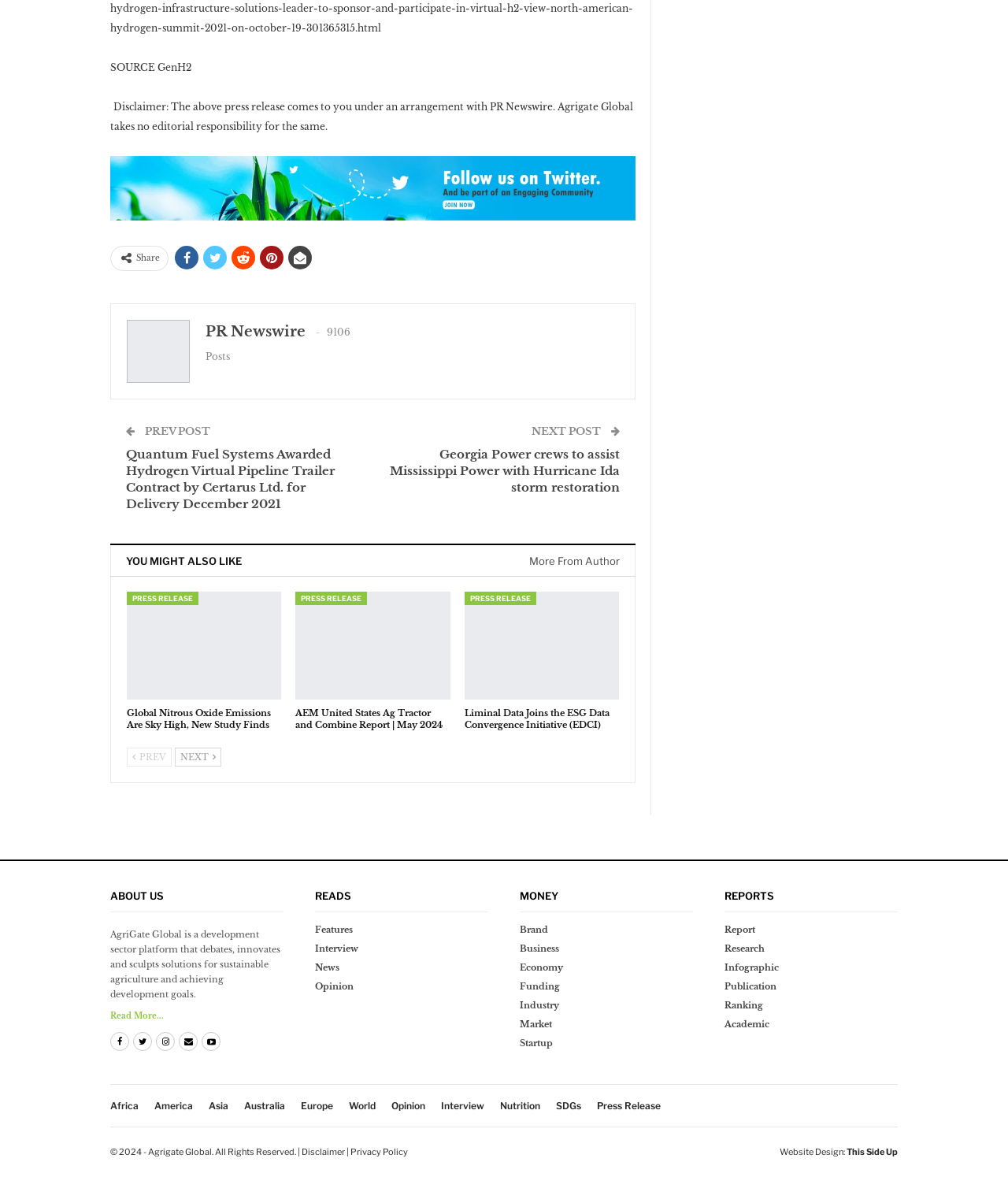Please identify the bounding box coordinates of the region to click in order to complete the given instruction: "Read the 'Quantum Fuel Systems Awarded Hydrogen Virtual Pipeline Trailer Contract by Certarus Ltd. for Delivery December 2021' press release". The coordinates should be four float numbers between 0 and 1, i.e., [left, top, right, bottom].

[0.125, 0.379, 0.332, 0.434]